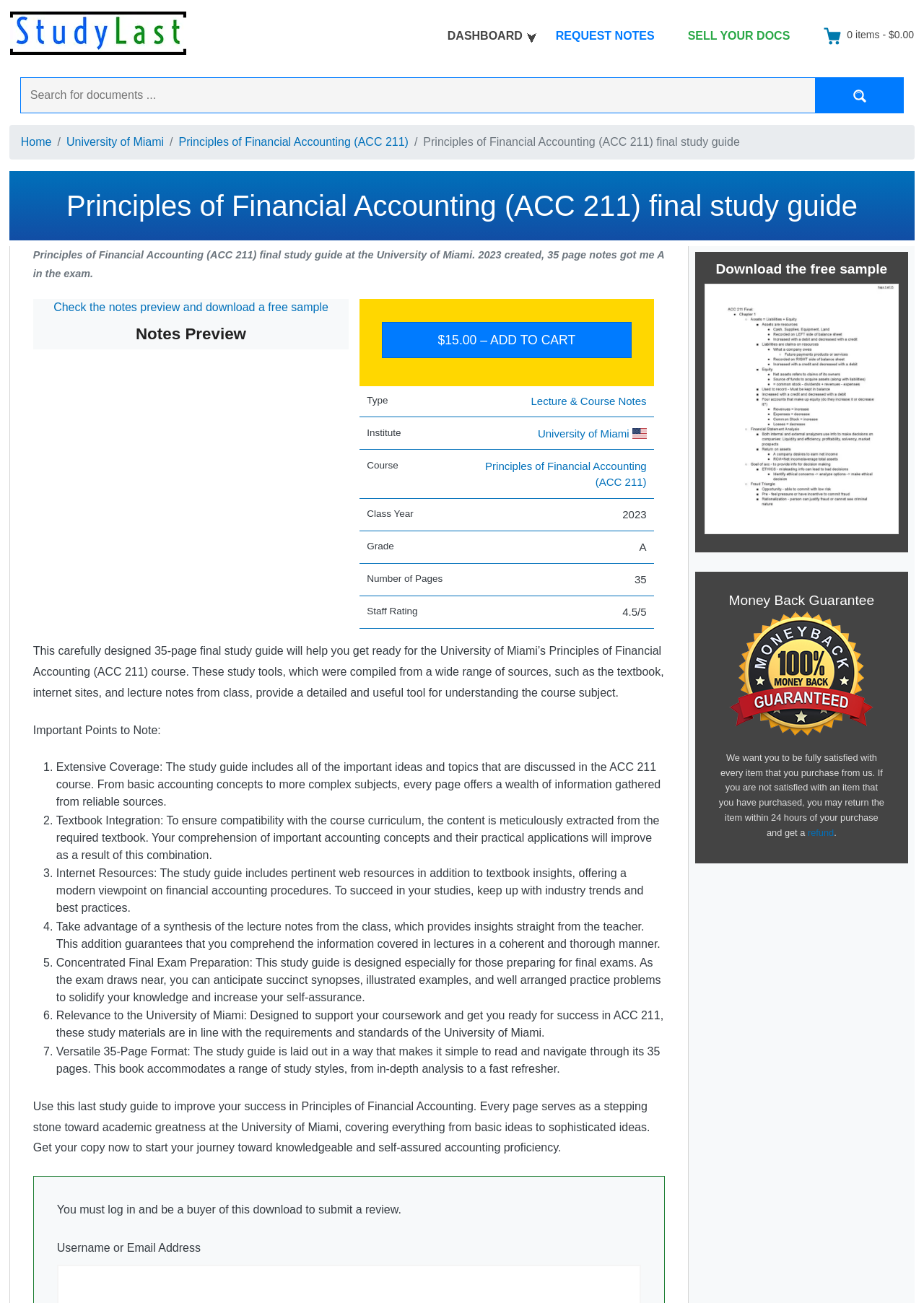Can you determine the bounding box coordinates of the area that needs to be clicked to fulfill the following instruction: "Download the free sample"?

[0.762, 0.2, 0.972, 0.213]